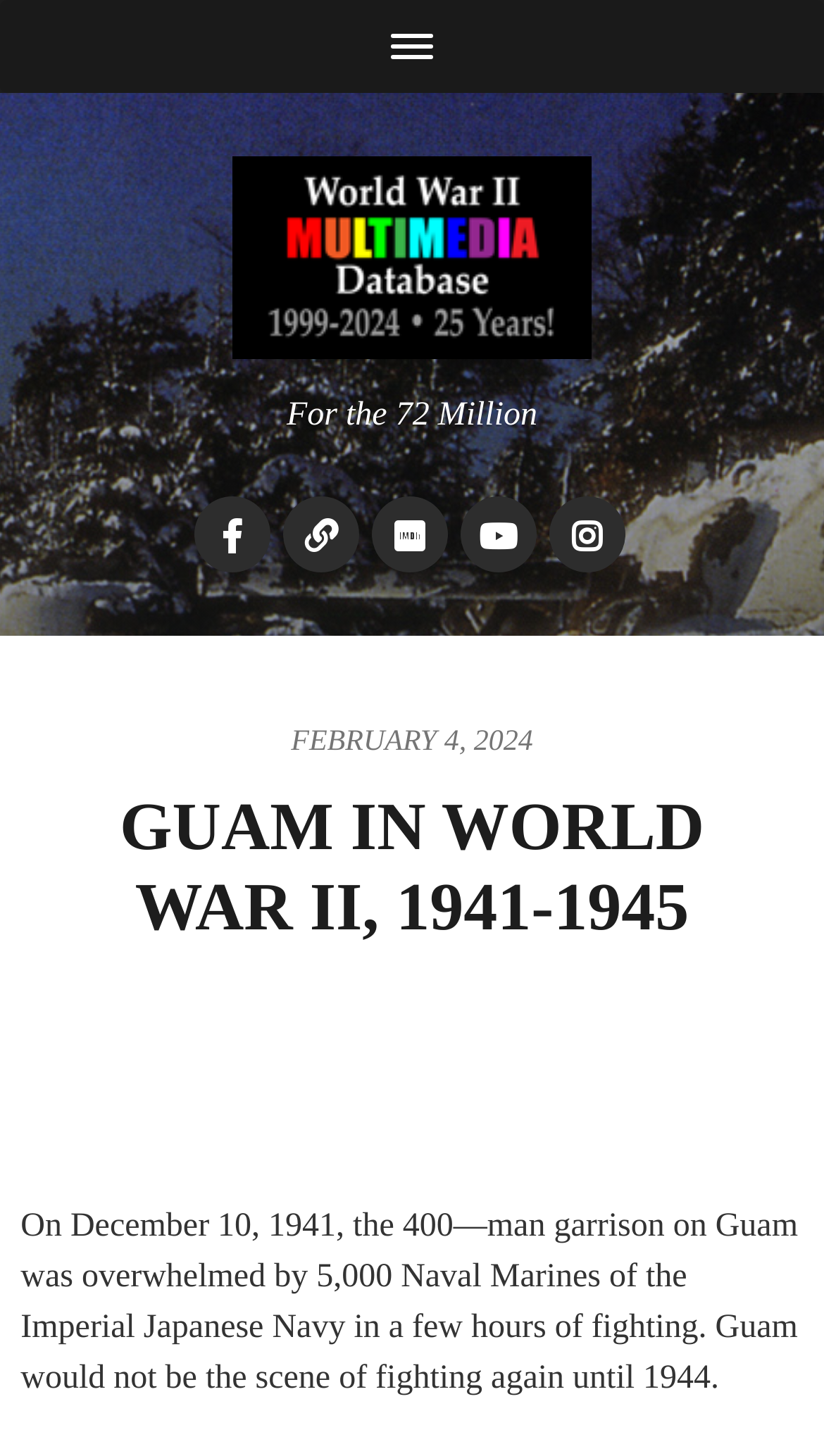Look at the image and give a detailed response to the following question: What is the social media platform represented by the icon ''?

I found the answer by looking at the link element with the text ' YouTube' which has a bounding box coordinate of [0.558, 0.341, 0.65, 0.393]. This suggests that the icon '' represents YouTube.